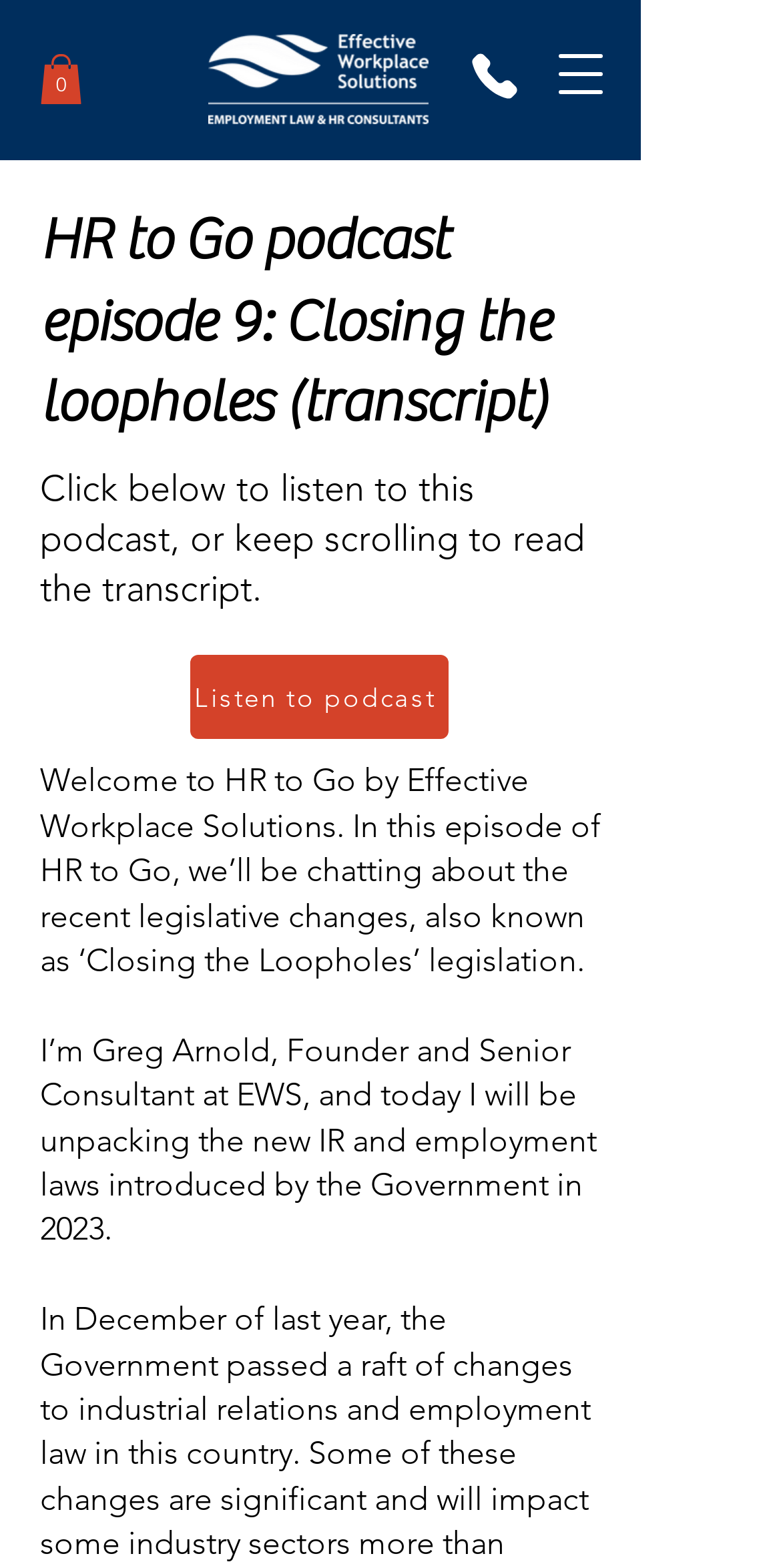Provide a brief response to the question below using a single word or phrase: 
What is the topic of this podcast episode?

Closing the Loopholes